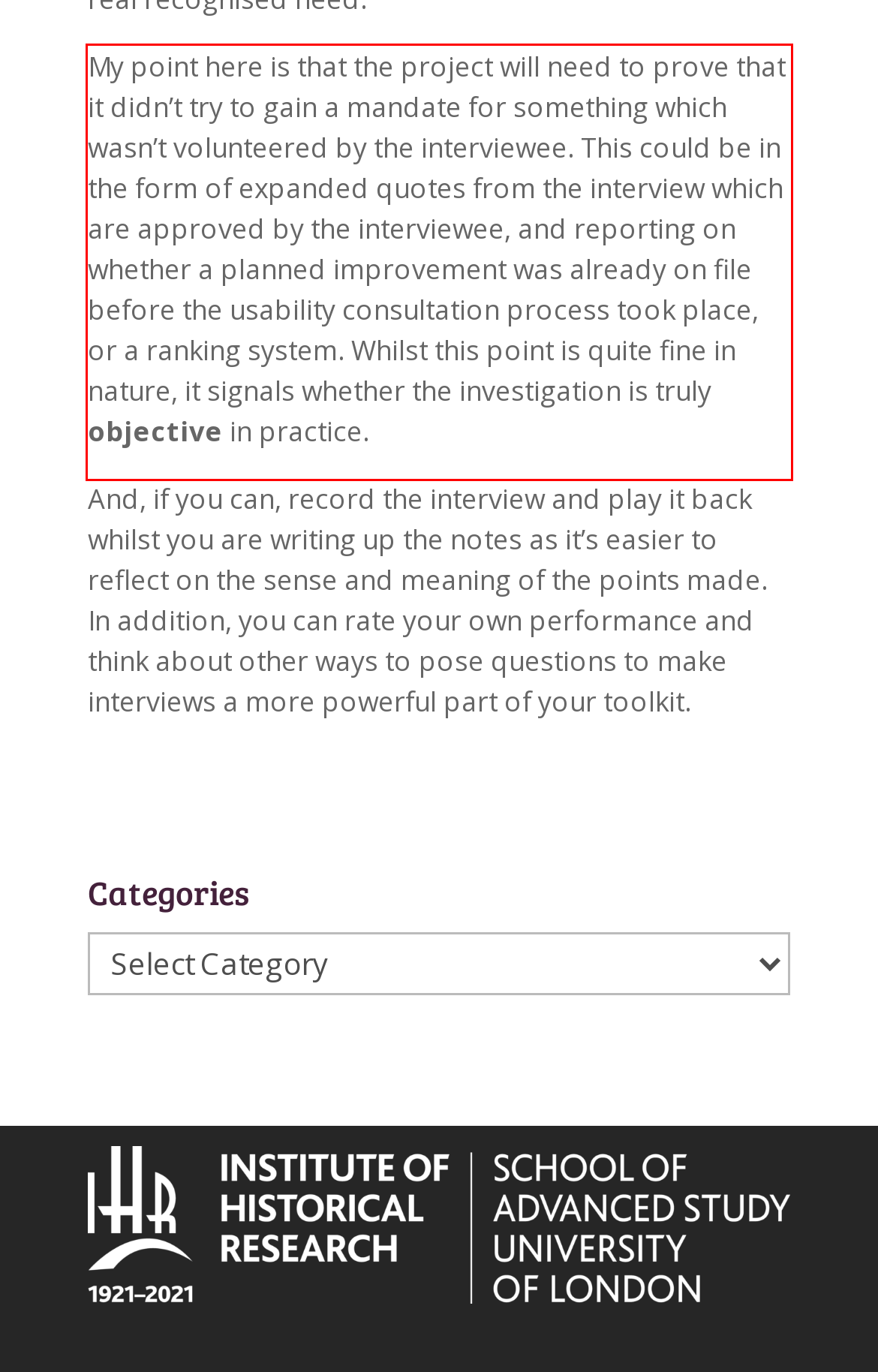Analyze the screenshot of the webpage that features a red bounding box and recognize the text content enclosed within this red bounding box.

My point here is that the project will need to prove that it didn’t try to gain a mandate for something which wasn’t volunteered by the interviewee. This could be in the form of expanded quotes from the interview which are approved by the interviewee, and reporting on whether a planned improvement was already on file before the usability consultation process took place, or a ranking system. Whilst this point is quite fine in nature, it signals whether the investigation is truly objective in practice.